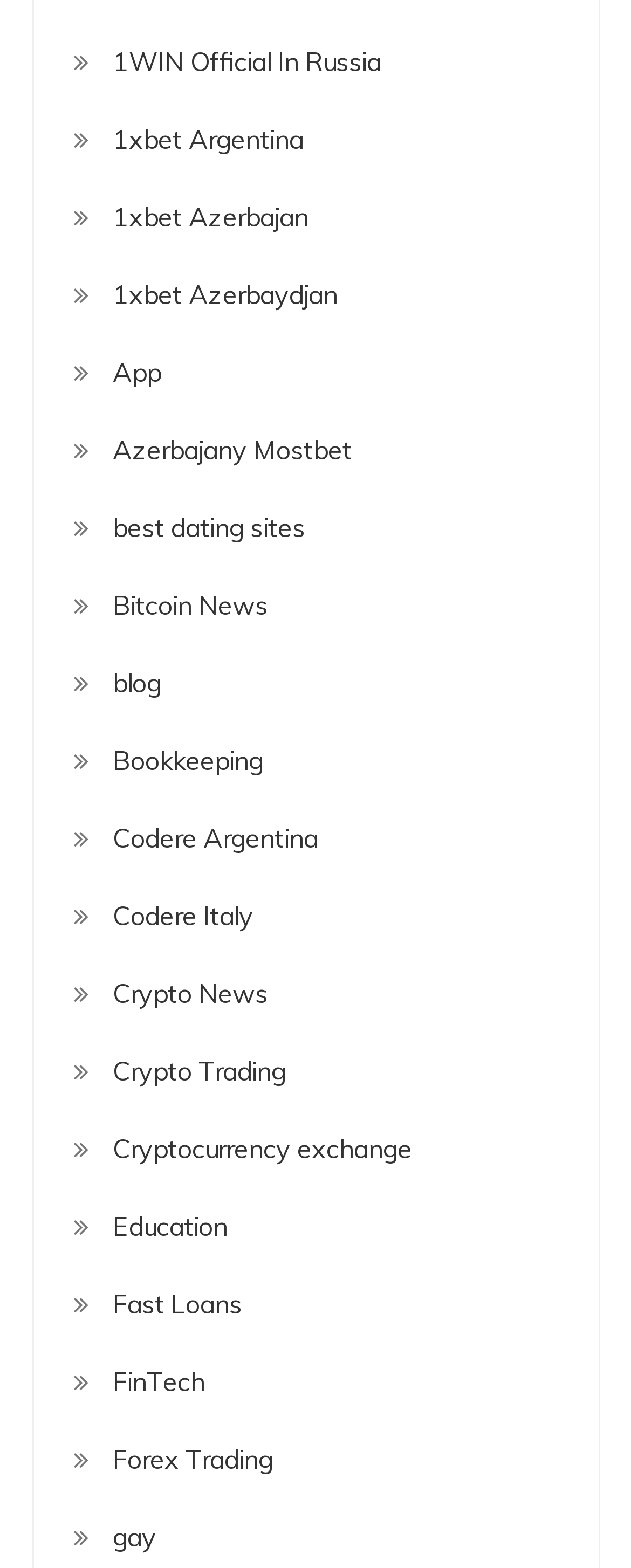Please reply to the following question with a single word or a short phrase:
Is there a link to a blog?

Yes